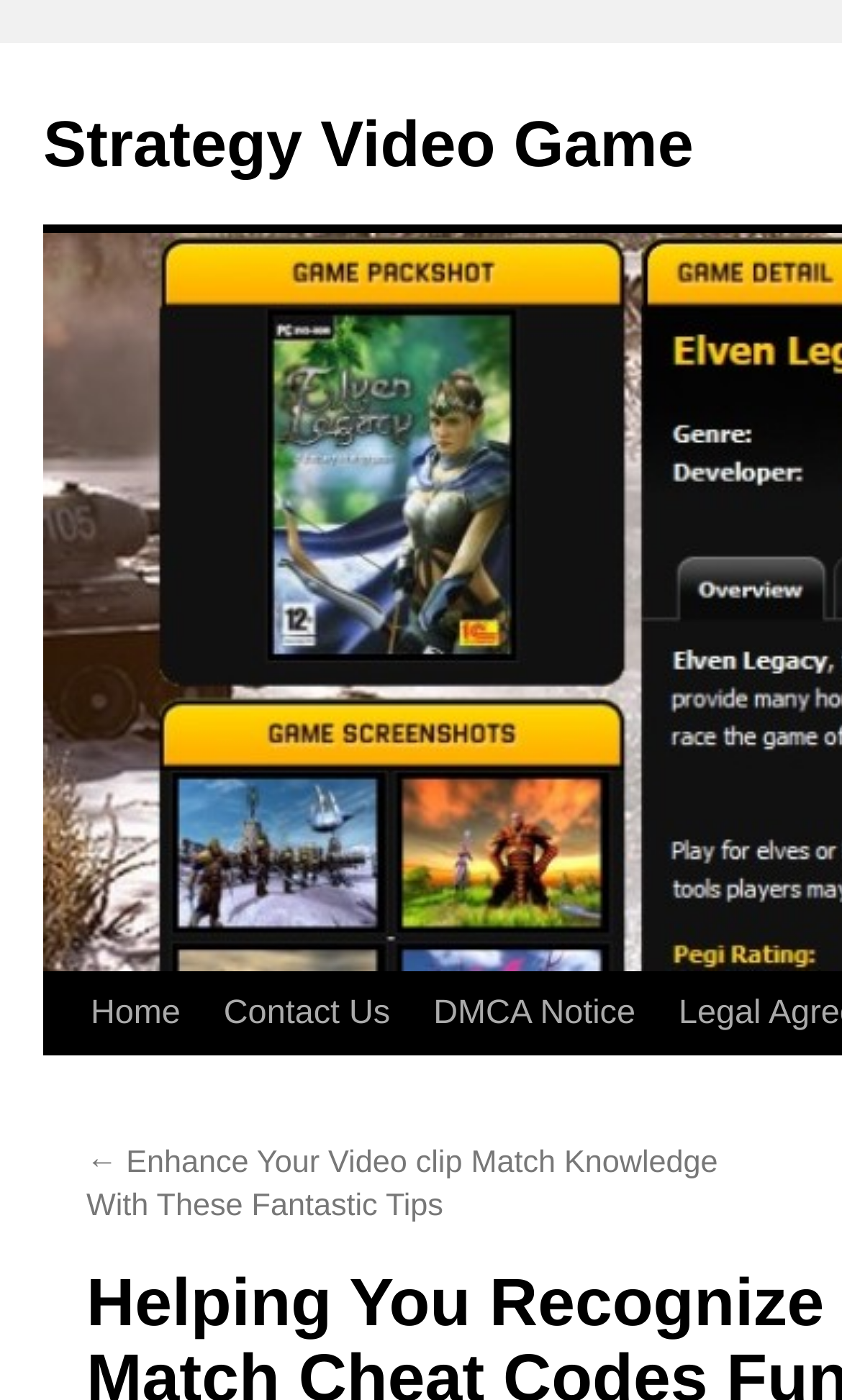Extract the bounding box coordinates for the described element: "Home". The coordinates should be represented as four float numbers between 0 and 1: [left, top, right, bottom].

[0.082, 0.695, 0.222, 0.754]